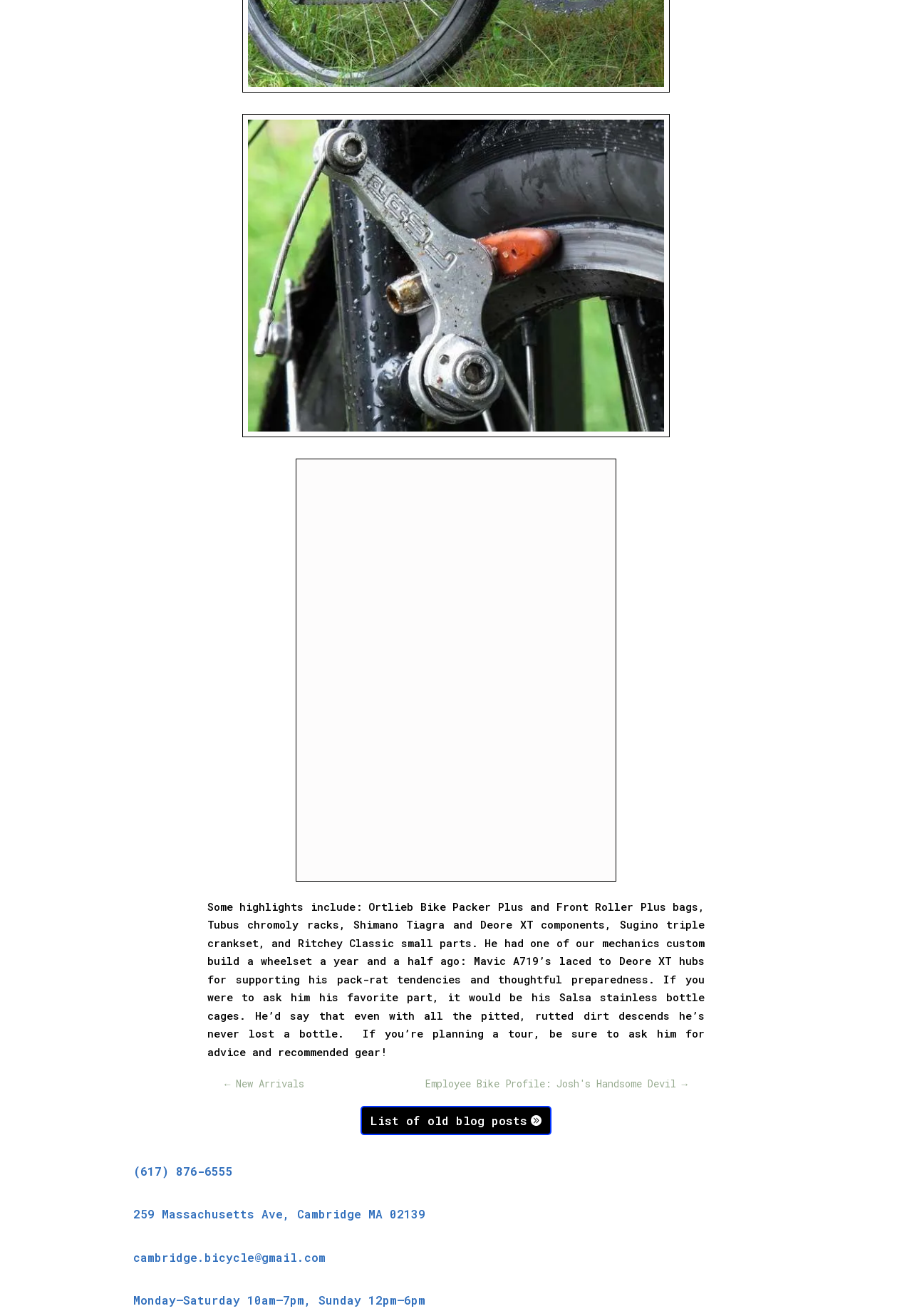Provide a single word or phrase answer to the question: 
What is the address of the bike shop?

259 Massachusetts Ave, Cambridge MA 02139